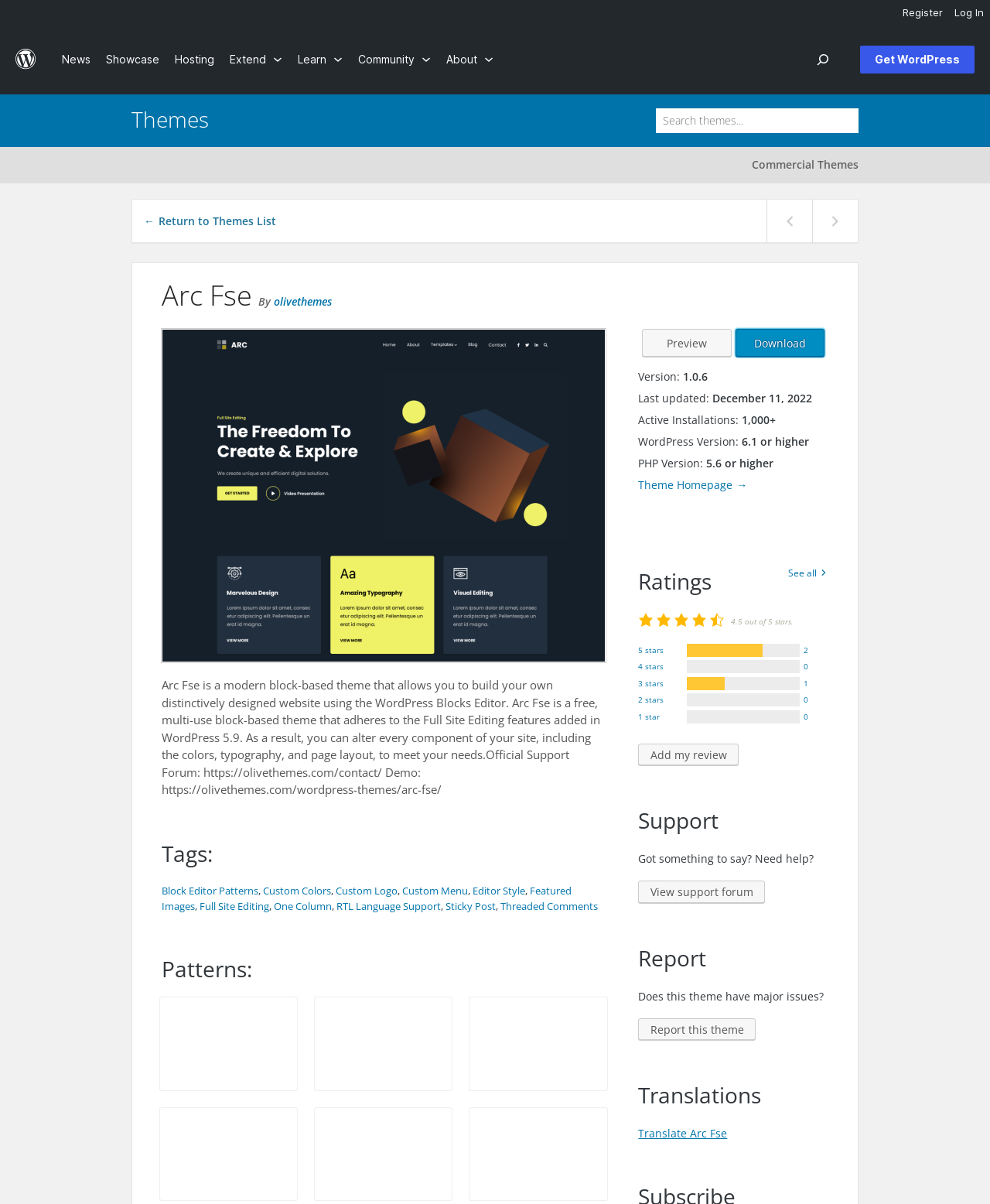Find the bounding box coordinates of the clickable area required to complete the following action: "Search for themes".

[0.662, 0.09, 0.867, 0.111]